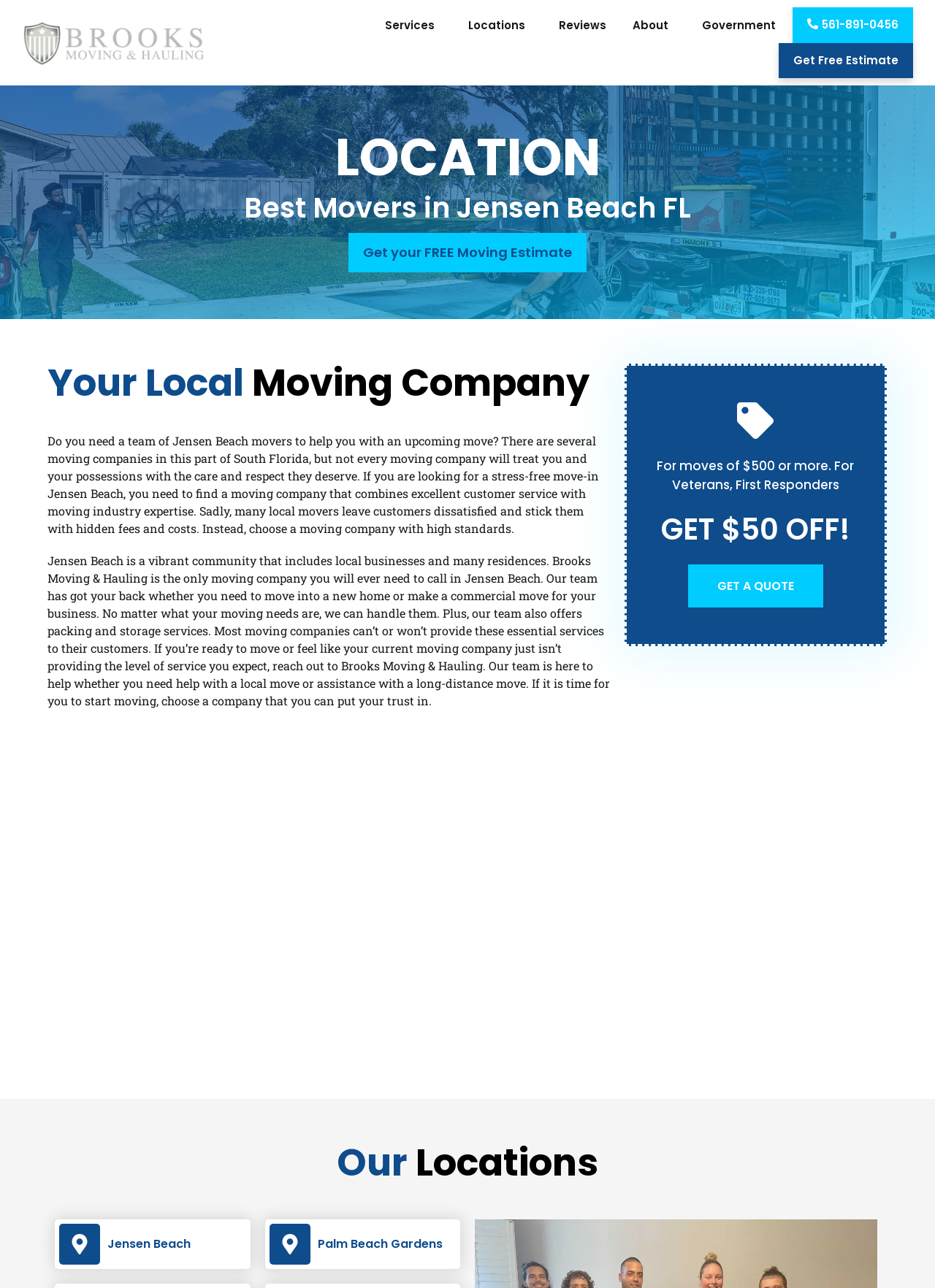Select the bounding box coordinates of the element I need to click to carry out the following instruction: "Click the 'Get Free Estimate' link".

[0.833, 0.033, 0.977, 0.061]